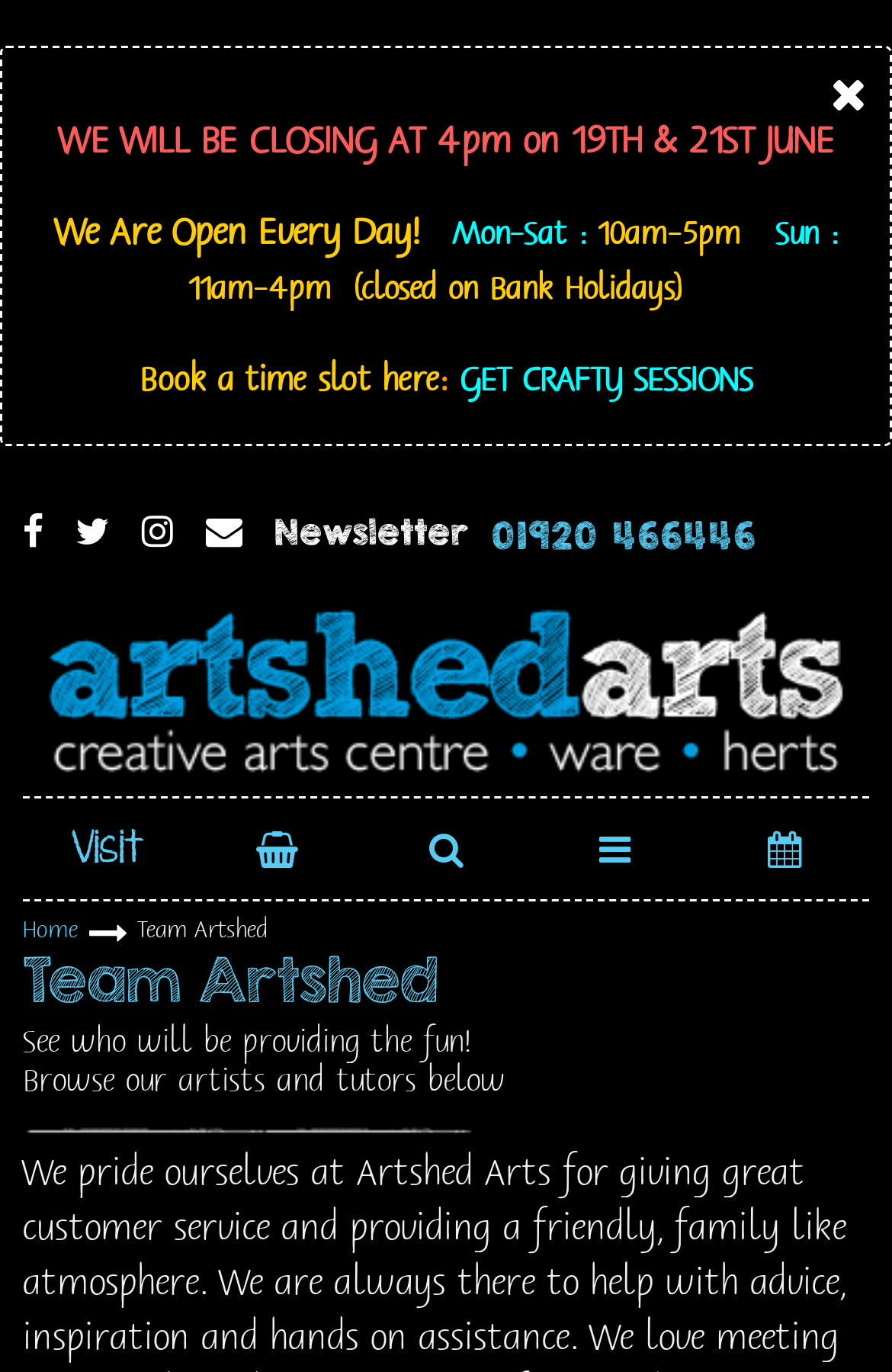Generate a thorough explanation of the webpage's elements.

The webpage is about Team Artshed, an art organization. At the top, there is a notice announcing that the organization will be closing at 4 pm on 19th and 21st June. Below this notice, the webpage displays the organization's opening hours, which are every day from 10 am to 5 pm, except for Sundays when it opens from 11 am to 4 pm. The organization is closed on bank holidays.

To the right of the opening hours, there is a call-to-action to book a time slot, with a link to "GET CRAFTY SESSIONS". Above this section, there is a button with a search icon. On the top-right corner, there are several links, including one to a newsletter and a phone number.

The Artshed logo is prominently displayed at the top, with a link to visit the organization. Below the logo, there are several links, including one to search and others that appear to be navigation links.

The main content of the webpage is about the team behind Artshed. There is a heading that reads "Team Artshed", followed by a brief description of the team. Below this, there is a section that invites visitors to browse the artists and tutors, with a brief introduction to the team members.

Throughout the webpage, there are several images, including the Artshed logo, a border image, and possibly others that are not explicitly described. Overall, the webpage appears to be a simple and informative page about Team Artshed, with a focus on providing information about the organization's hours, team, and activities.